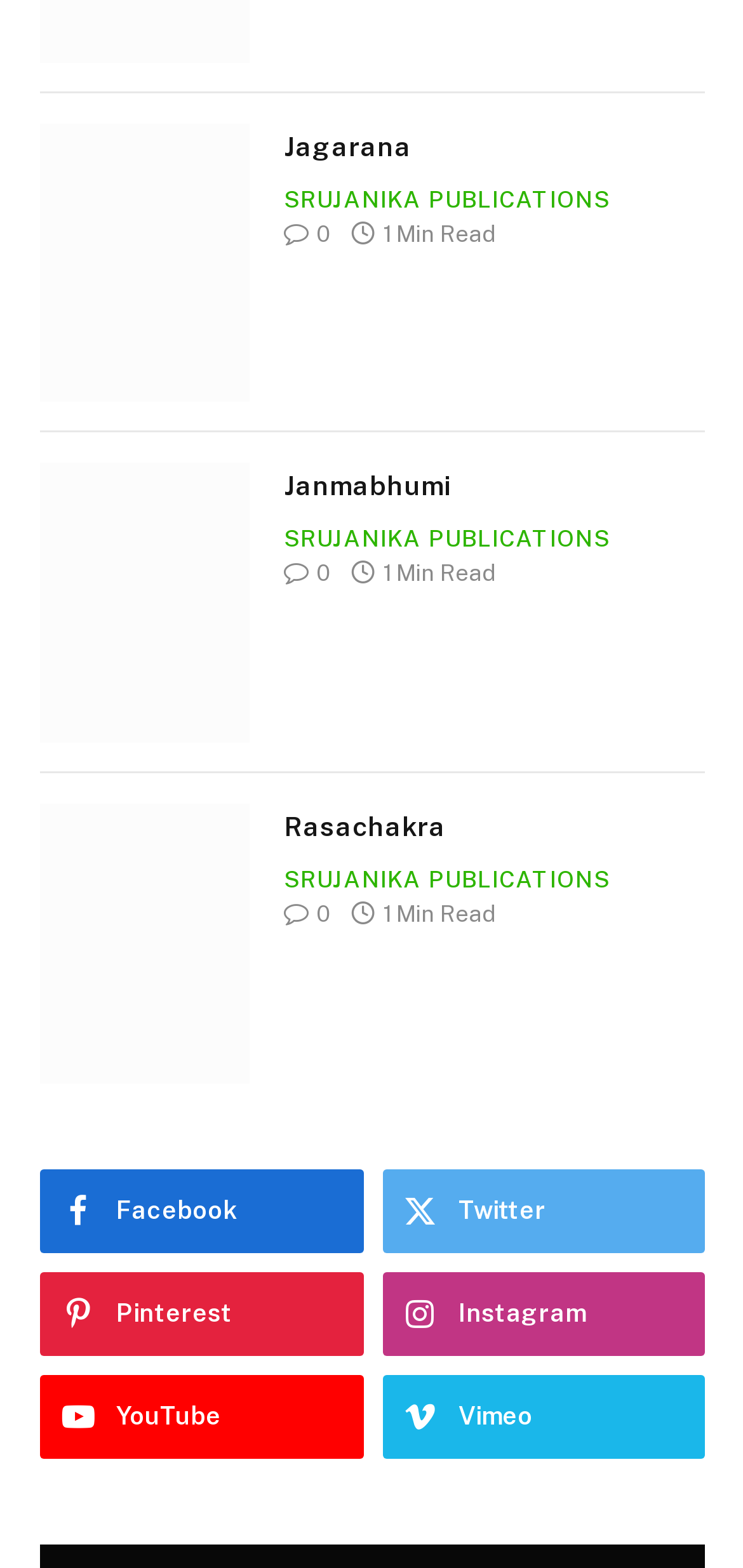Can you find the bounding box coordinates for the element that needs to be clicked to execute this instruction: "Add to wishlist"? The coordinates should be given as four float numbers between 0 and 1, i.e., [left, top, right, bottom].

None